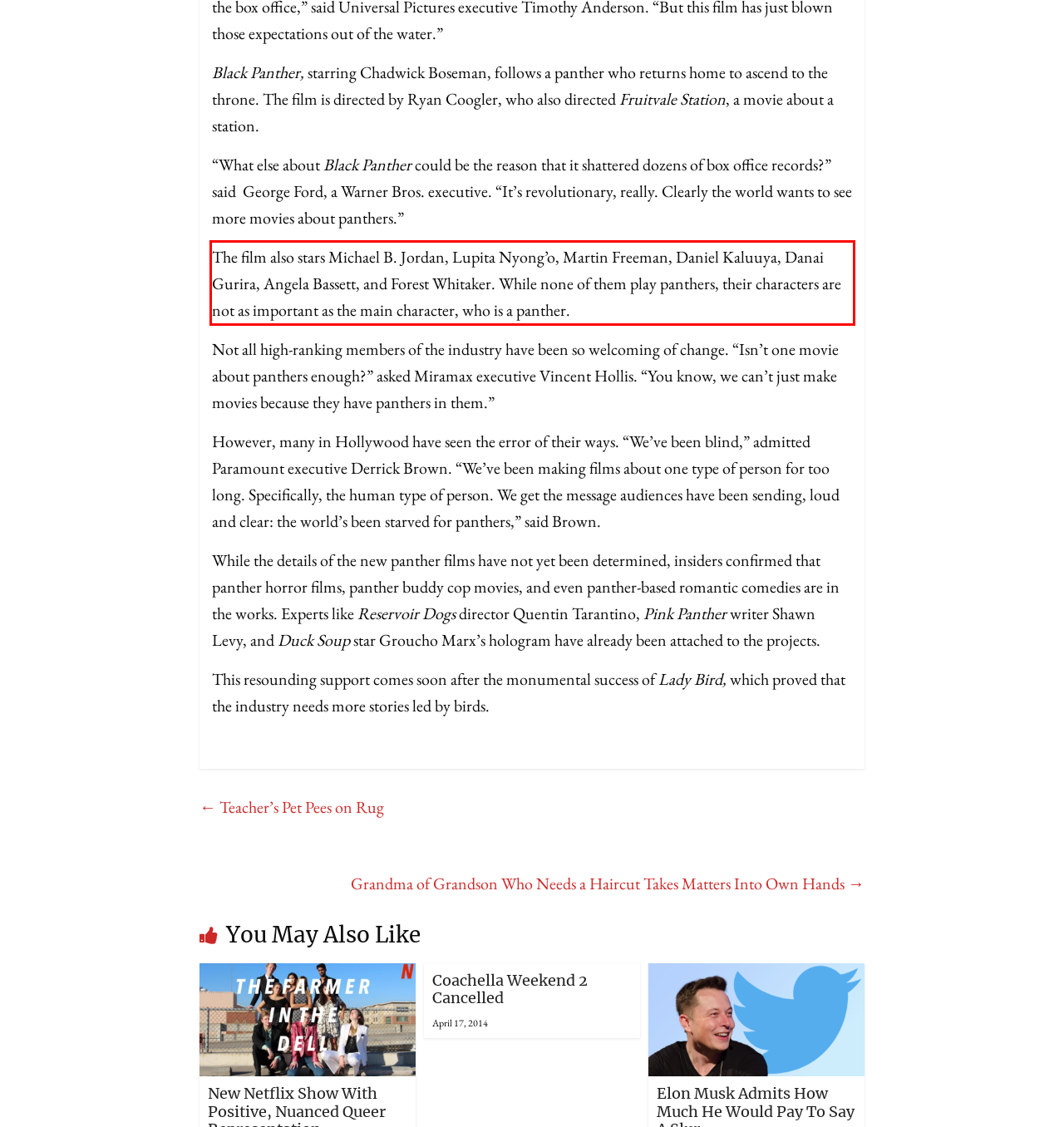Given a screenshot of a webpage, identify the red bounding box and perform OCR to recognize the text within that box.

The film also stars Michael B. Jordan, Lupita Nyong’o, Martin Freeman, Daniel Kaluuya, Danai Gurira, Angela Bassett, and Forest Whitaker. While none of them play panthers, their characters are not as important as the main character, who is a panther.